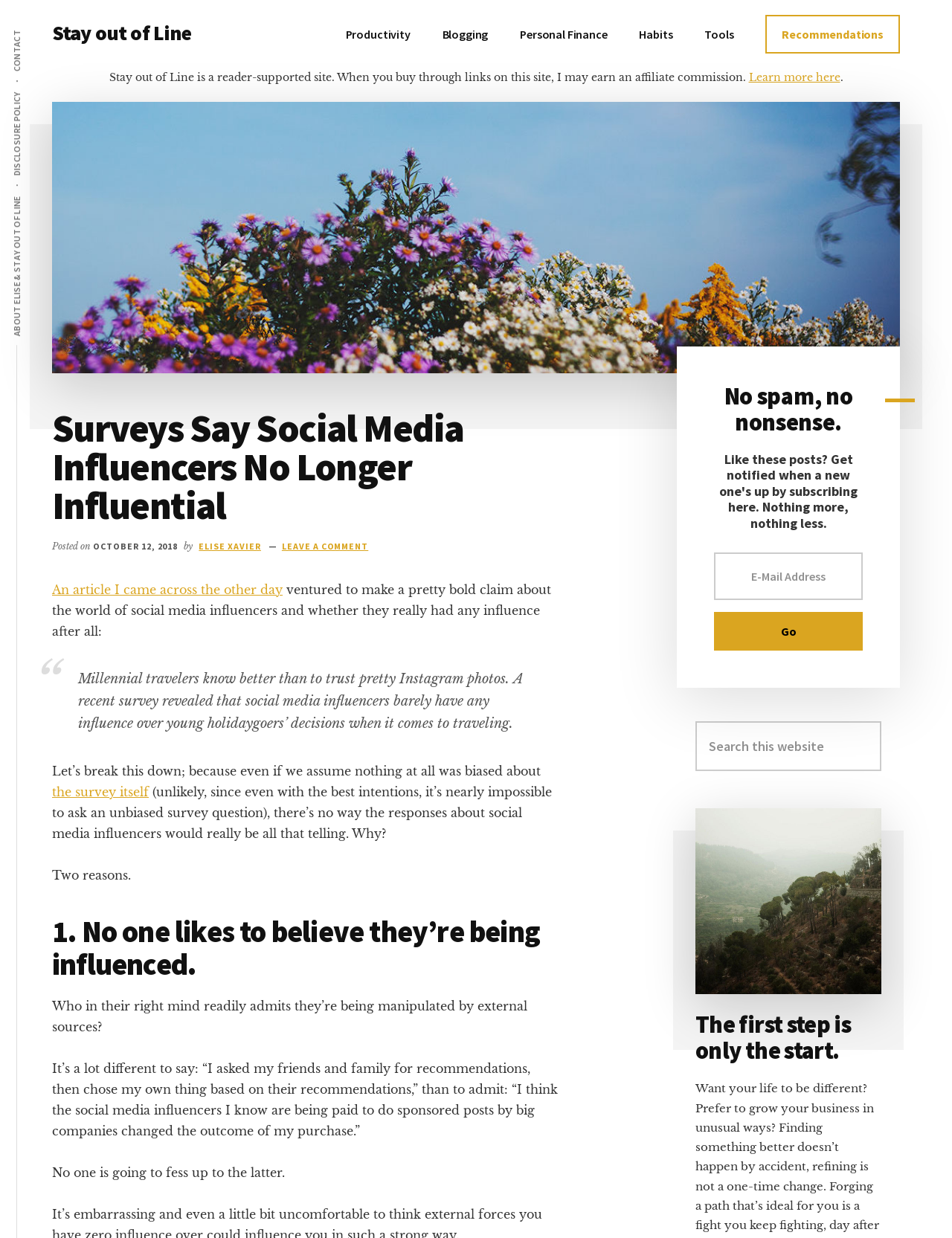Can you determine the main header of this webpage?

Surveys Say Social Media Influencers No Longer Influential